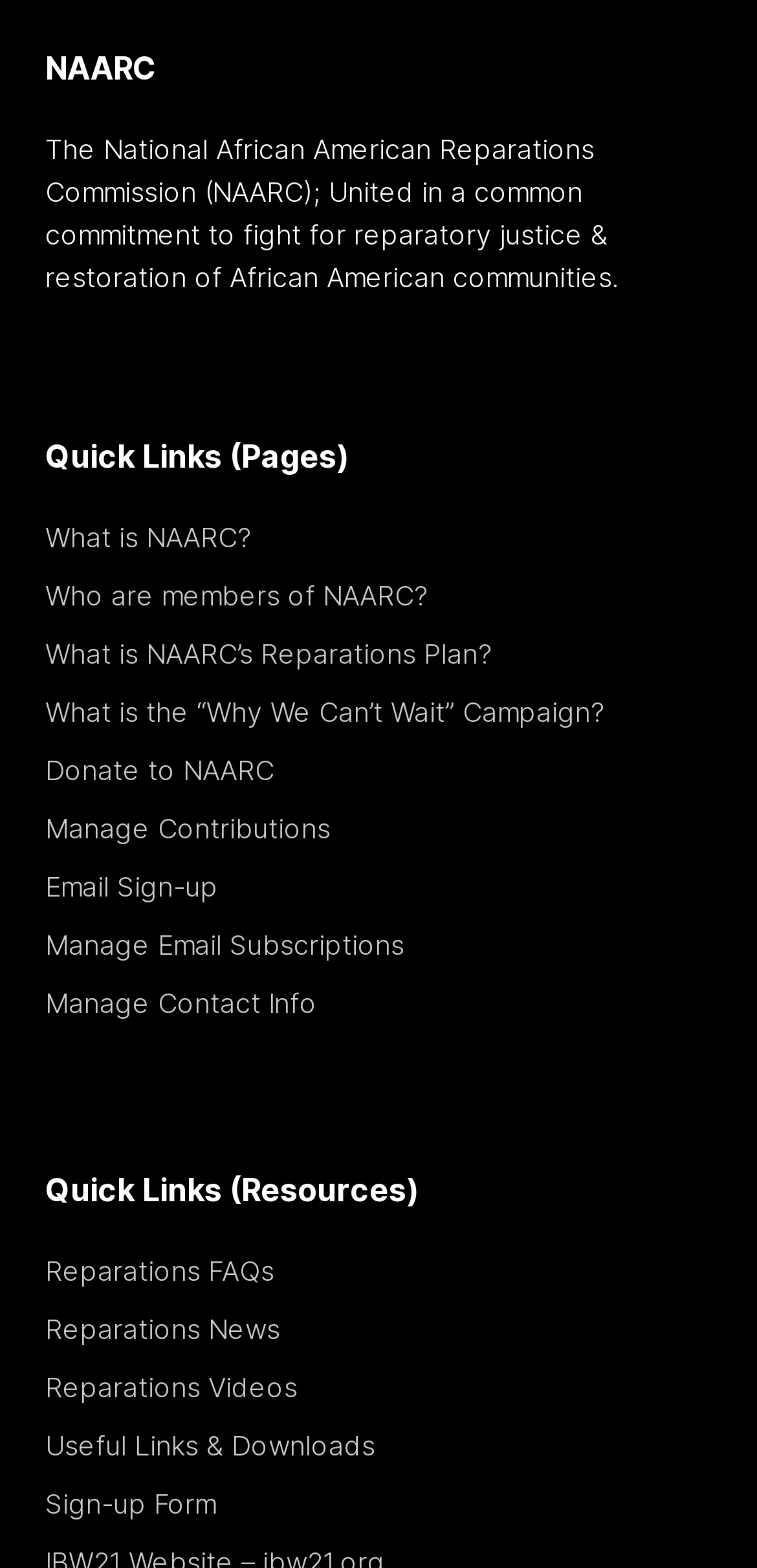Identify the bounding box coordinates for the region of the element that should be clicked to carry out the instruction: "Sign up for the newsletter". The bounding box coordinates should be four float numbers between 0 and 1, i.e., [left, top, right, bottom].

[0.06, 0.946, 0.94, 0.973]